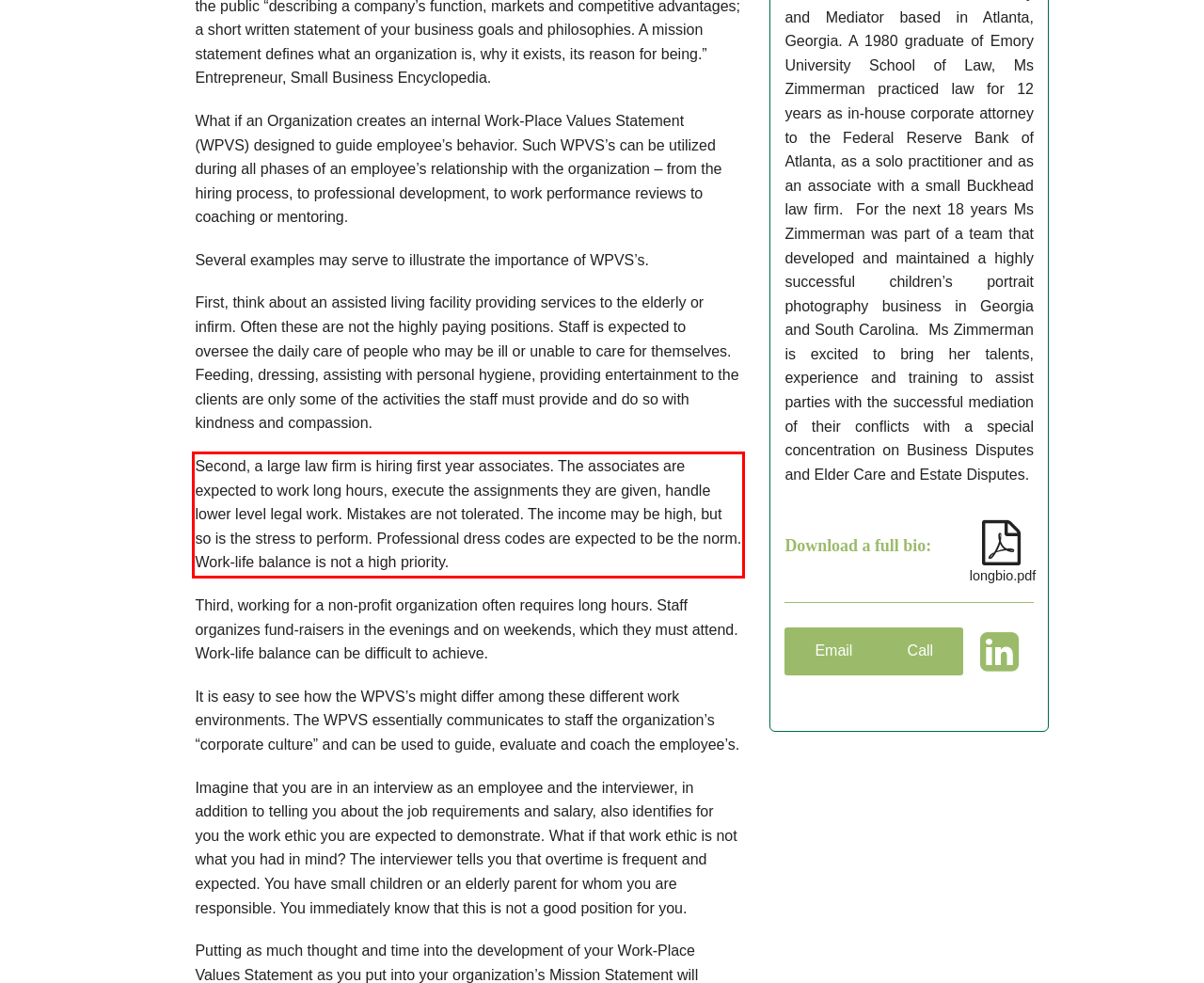You have a screenshot of a webpage with a red bounding box. Use OCR to generate the text contained within this red rectangle.

Second, a large law firm is hiring first year associates. The associates are expected to work long hours, execute the assignments they are given, handle lower level legal work. Mistakes are not tolerated. The income may be high, but so is the stress to perform. Professional dress codes are expected to be the norm. Work-life balance is not a high priority.